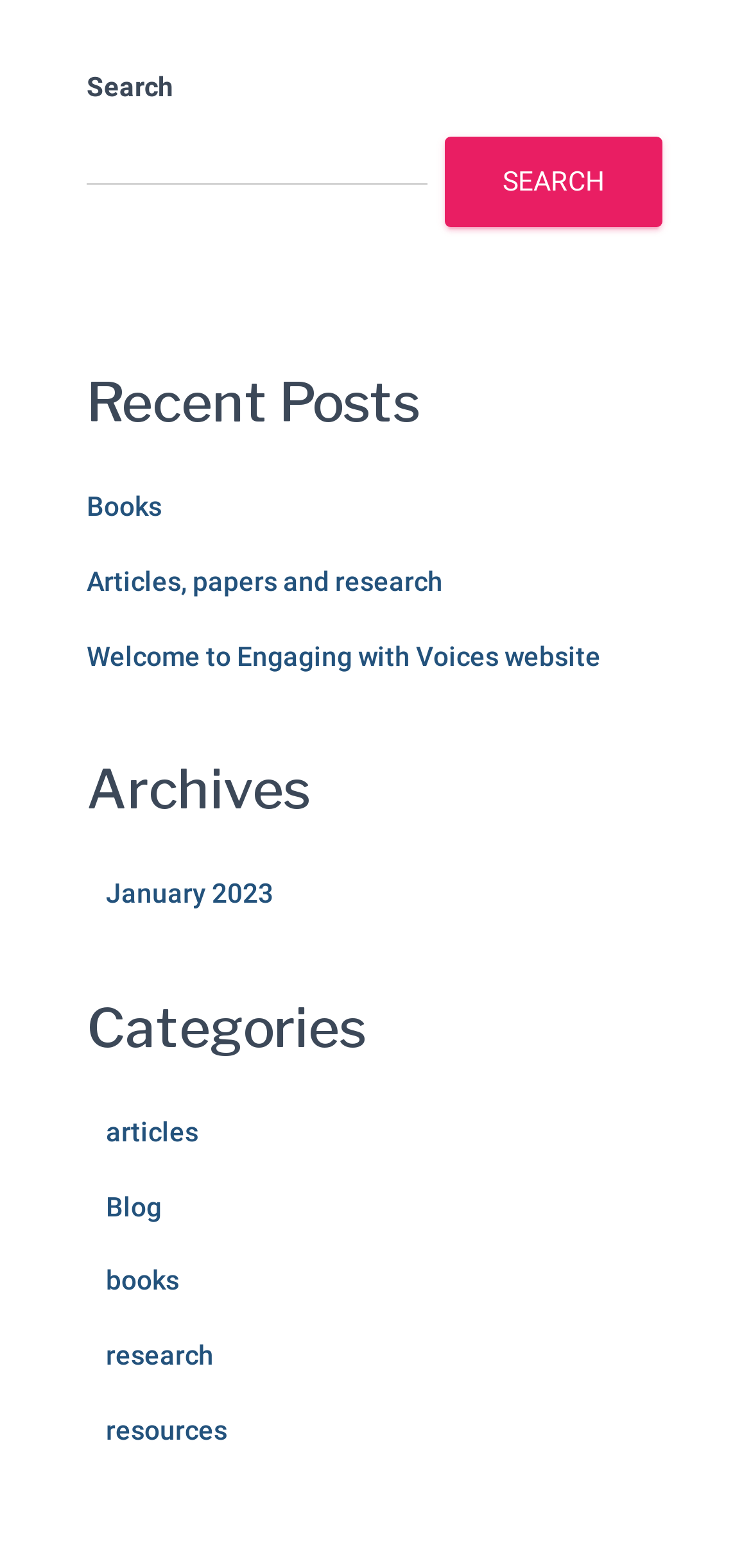Give a short answer using one word or phrase for the question:
What is the most recent archive listed?

January 2023